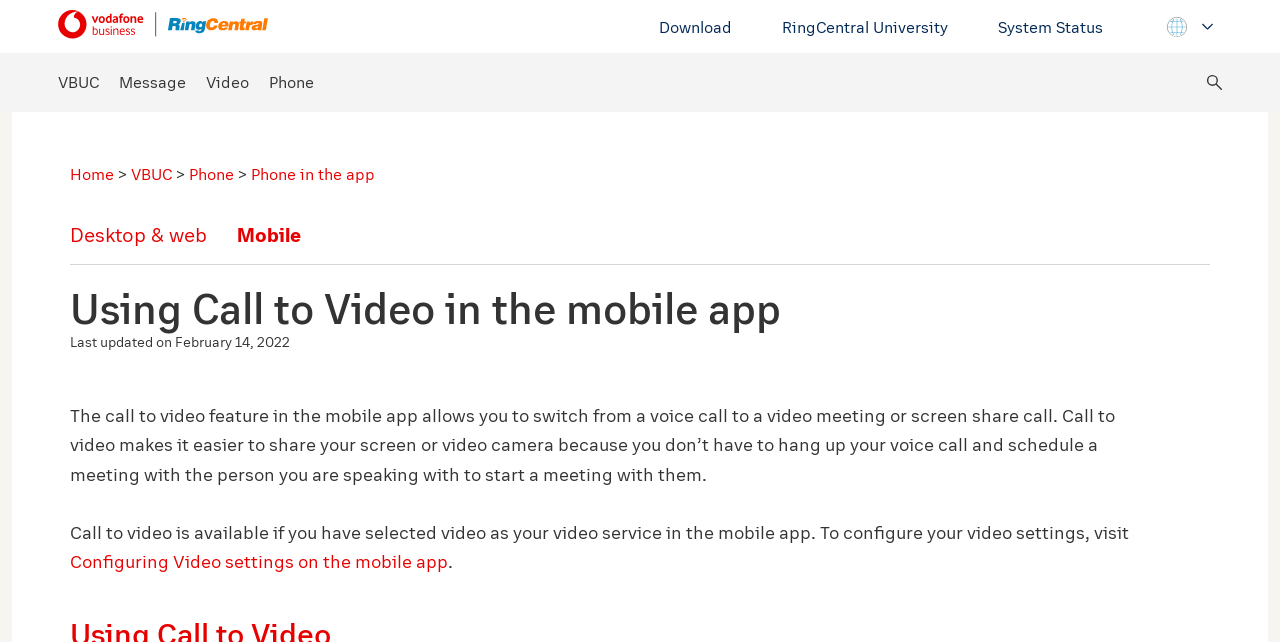Offer a detailed account of what is visible on the webpage.

The webpage is about using the call to video feature in the mobile app, specifically on Vodafone. At the top left, there is a logo image and a link to the homepage. Below the logo, there are several links to download, RingCentral University, and System Status. On the top right, there are flags representing different languages, including United Kingdom English, Germany Deutsch, and MNC English.

Below the language options, there are navigation links to VBUC, Message, Video, and Phone. On the right side of these links, there is a small image. Further down, there is a main navigation menu with links to Home, VBUC, and Phone, separated by static text.

The main content of the page starts with a heading that reads "Using Call to Video in the mobile app". Below the heading, there is a note indicating that the article was last updated on February 14, 2022. The main text explains the purpose of the call to video feature, which allows users to switch from a voice call to a video meeting or screen share call. It also mentions that call to video is available if video is selected as the video service in the mobile app.

There is a link to "Configuring Video settings on the mobile app" at the bottom of the main text. On the left side of the main content, there is a secondary navigation menu with links to Desktop & web and Mobile.